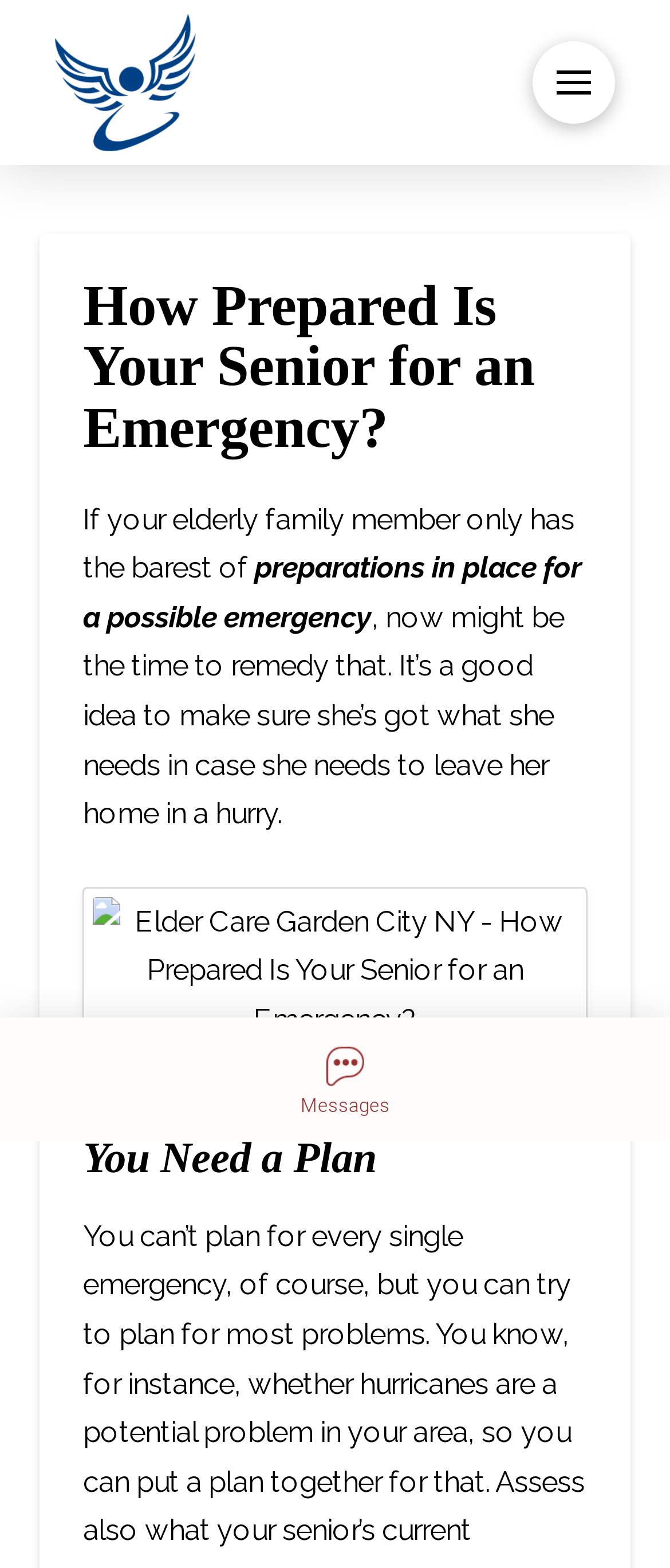Give an extensive and precise description of the webpage.

The webpage is about emergency preparedness for seniors, specifically focusing on elder care in Garden City, NY. At the top-left corner, there is a small image. On the top-right corner, there is a toggle dropdown content button. 

Below the toggle button, there is a main heading "How Prepared Is Your Senior for an Emergency?" followed by a series of paragraphs discussing the importance of being prepared for emergencies. The text explains that it's essential to ensure seniors have what they need in case they need to leave their home quickly. 

To the right of the text, there is a larger image related to elder care in Garden City, NY. Below the image, there is a heading "You Need a Plan" which likely introduces a section providing guidance on creating an emergency plan for seniors. 

At the bottom of the page, there is a chat assistance iframe that spans the entire width of the page.